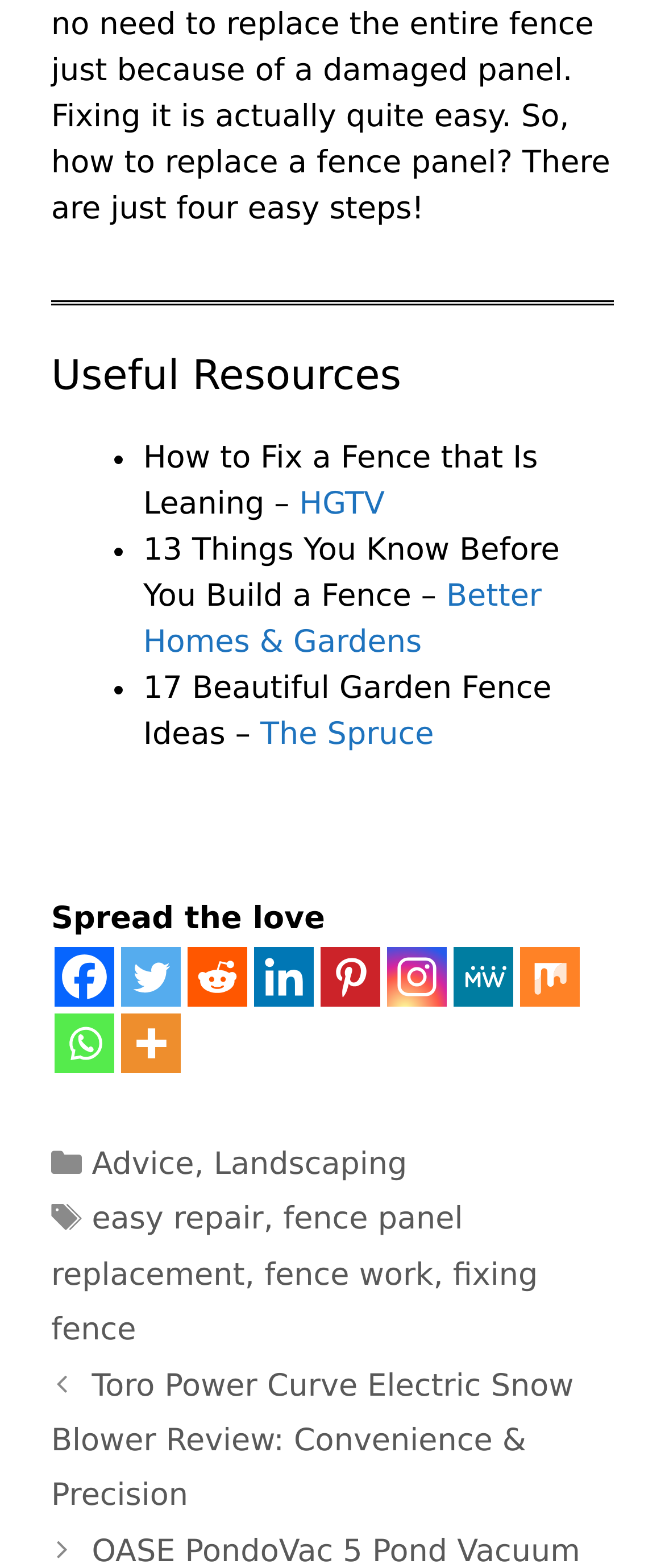Provide a short, one-word or phrase answer to the question below:
What is the category of the article?

Advice, Landscaping